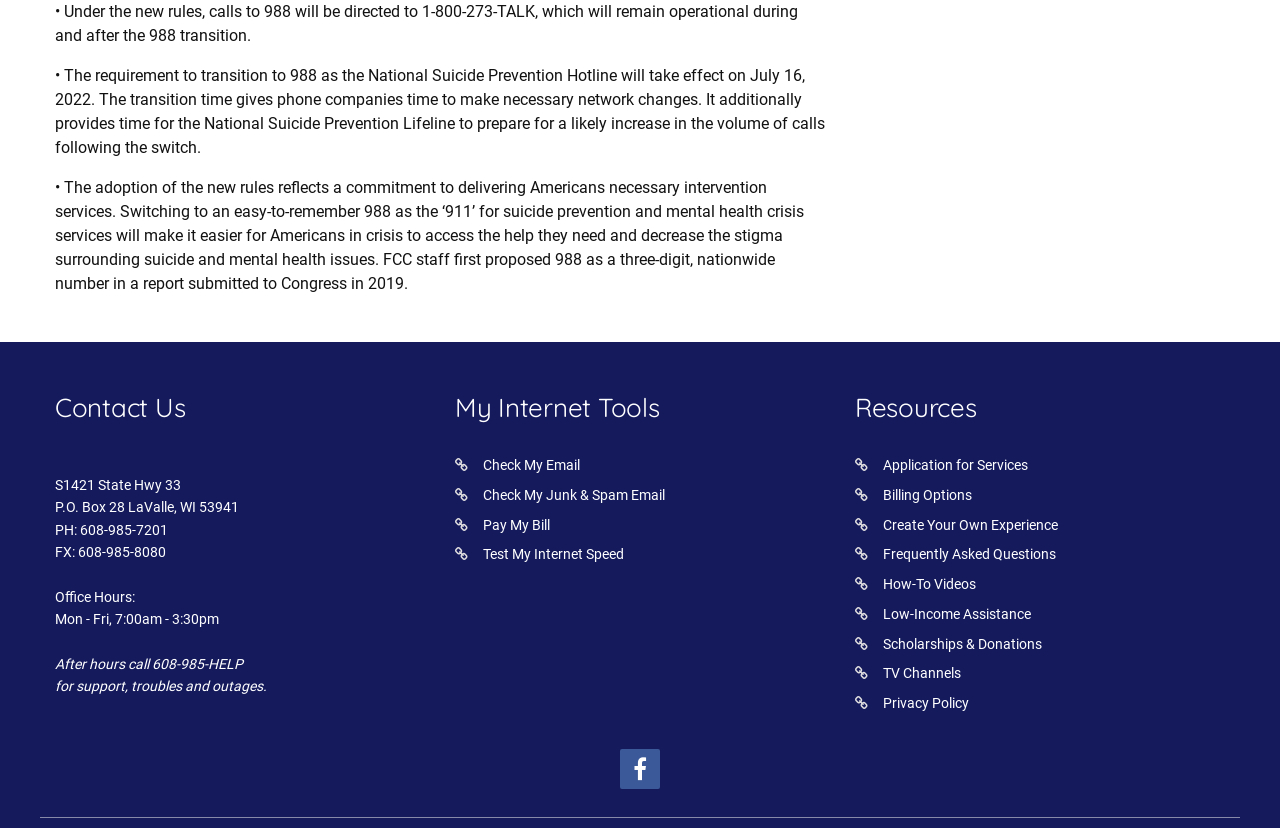Give a one-word or phrase response to the following question: What is the new national suicide prevention hotline?

988